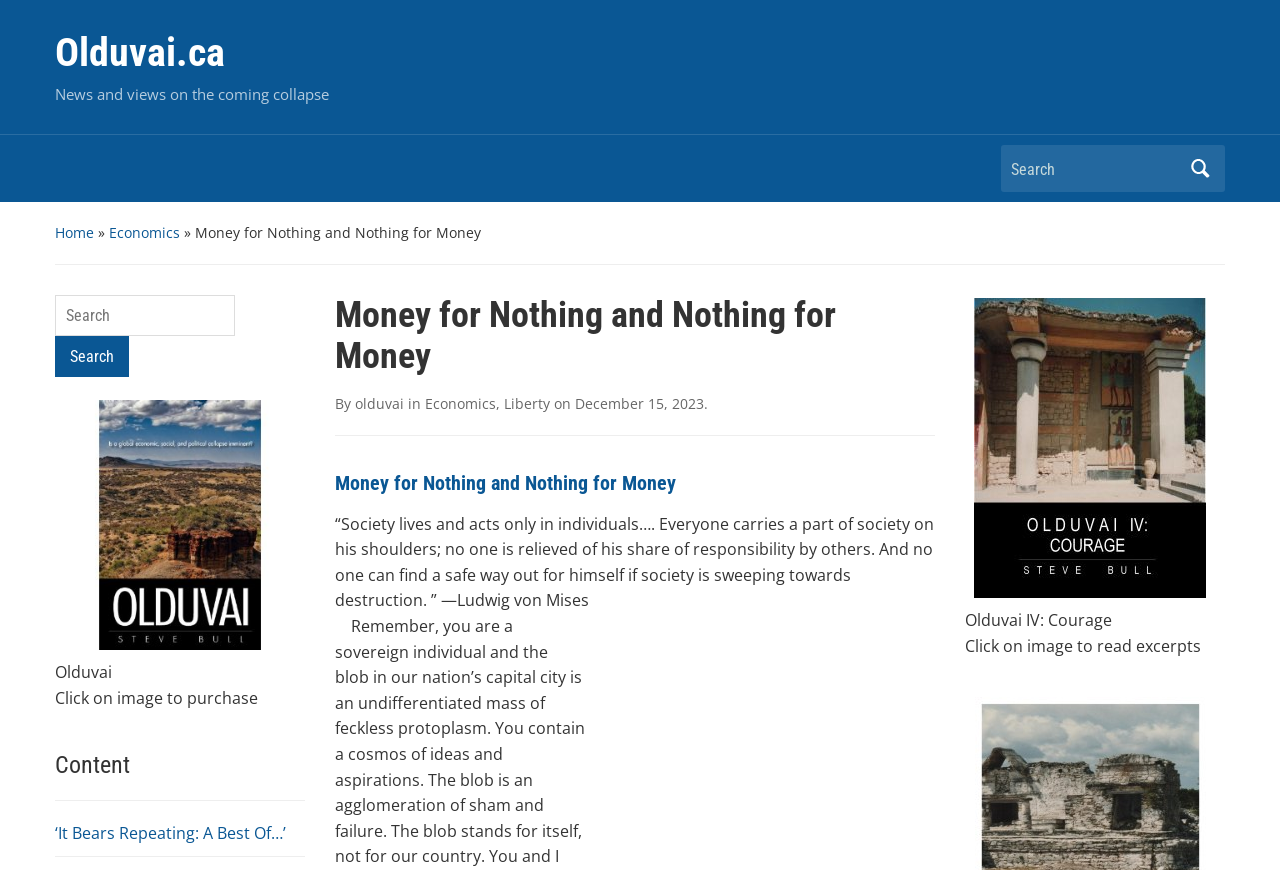Who is the author of the article?
Please answer the question with a detailed and comprehensive explanation.

The author of the article can be found in a link element, which says 'olduvai' and is located next to the publication date and category of the article.